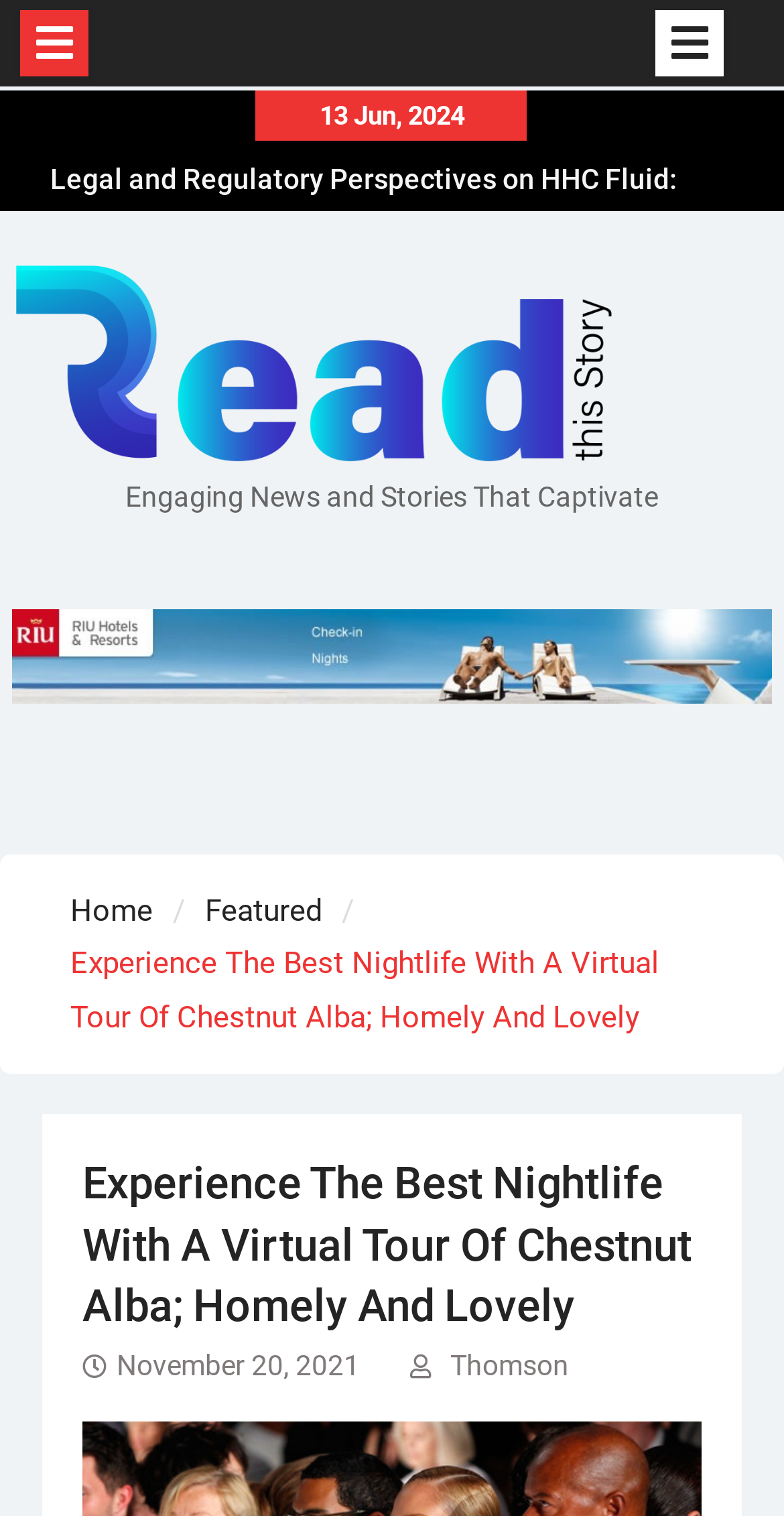Review the image closely and give a comprehensive answer to the question: Who is the author of the article?

I found the link 'Thomson' below the heading, which suggests that Thomson is the author of the article.